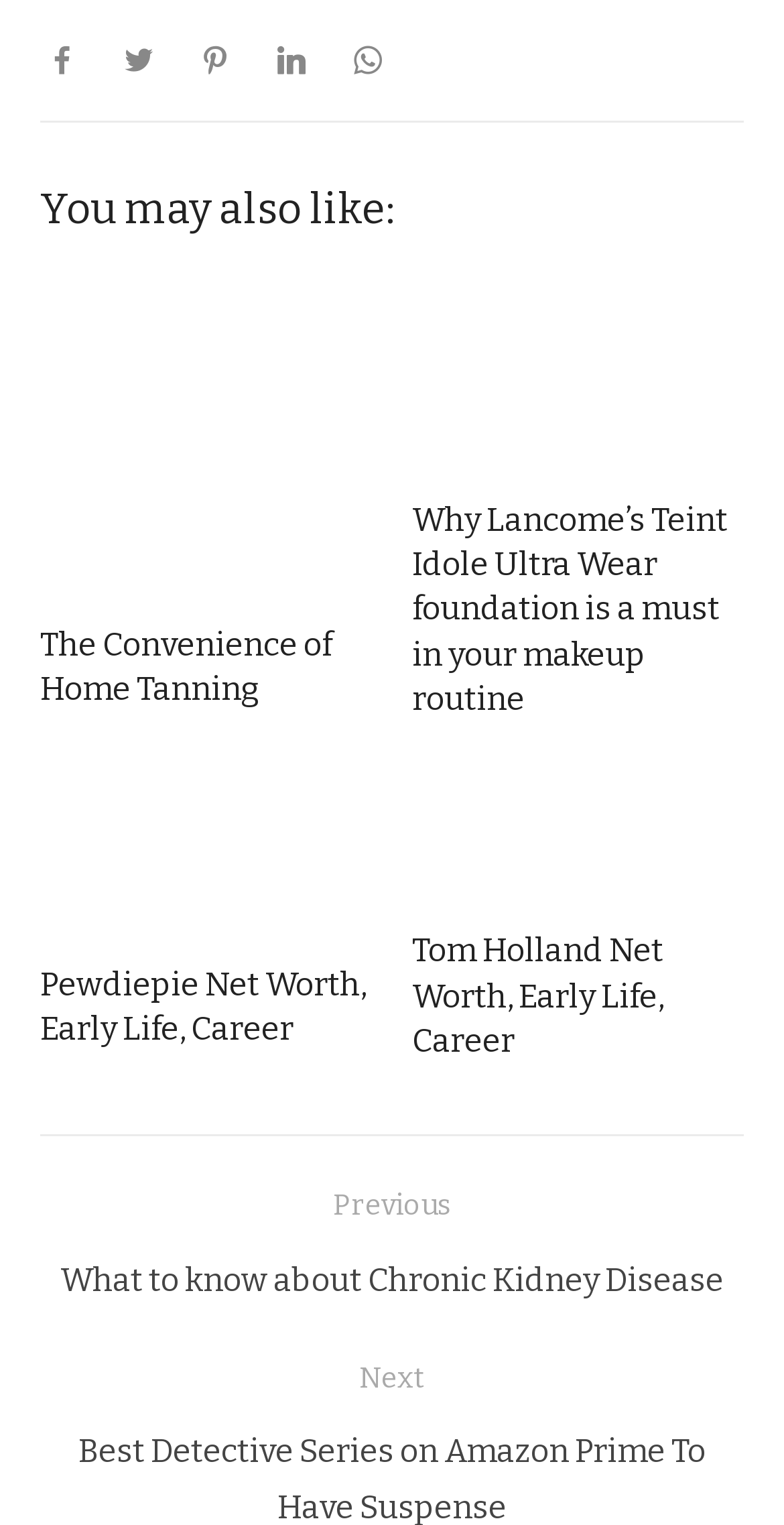Please identify the bounding box coordinates of the element on the webpage that should be clicked to follow this instruction: "View Pewdiepie Net Worth". The bounding box coordinates should be given as four float numbers between 0 and 1, formatted as [left, top, right, bottom].

[0.051, 0.494, 0.474, 0.618]